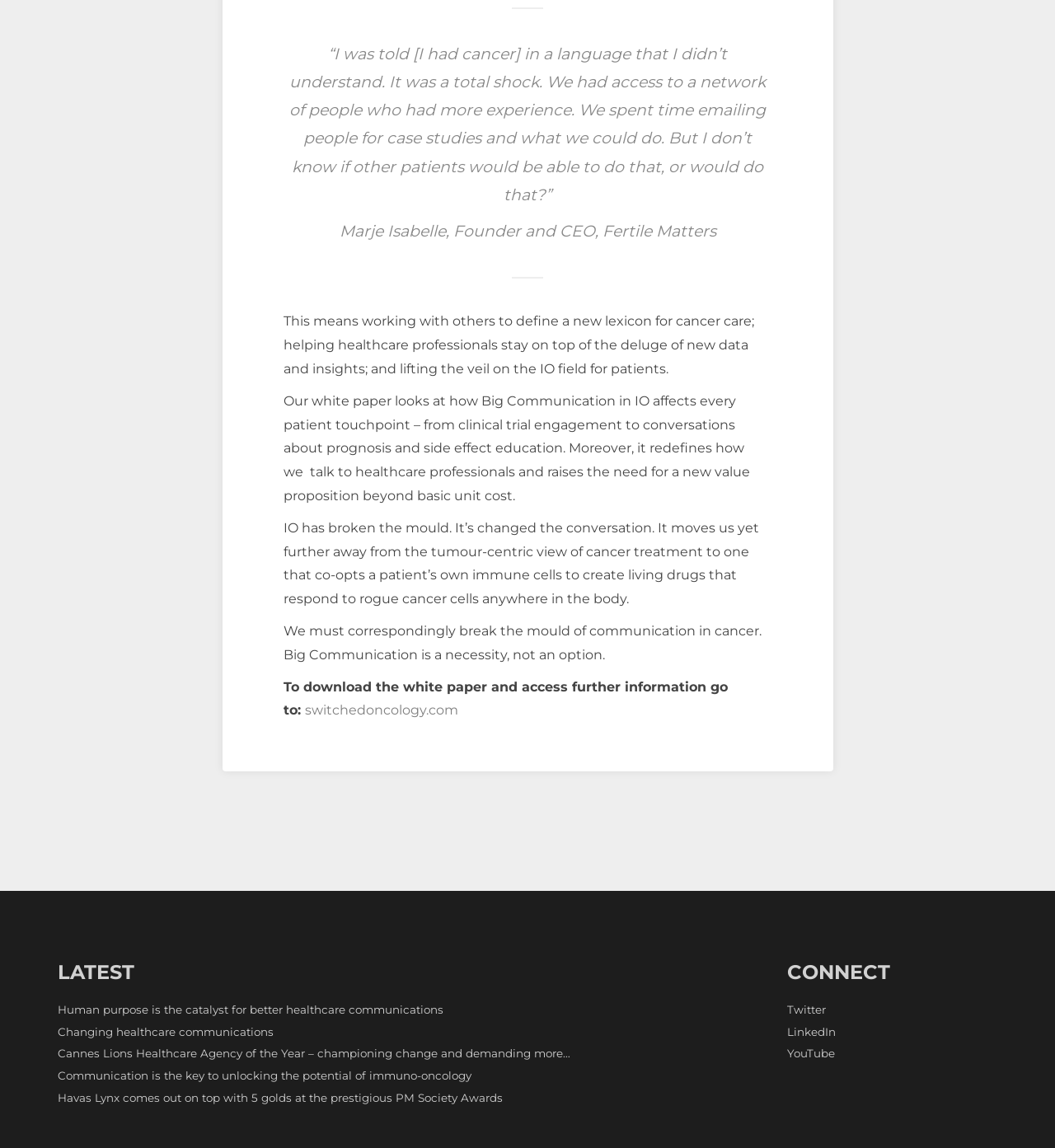What is the purpose of the white paper mentioned on the webpage?
Based on the visual information, provide a detailed and comprehensive answer.

The white paper is mentioned as a resource that looks at how Big Communication in IO affects every patient touchpoint, and redefines how we talk to healthcare professionals, with the goal of improving communication in cancer care.